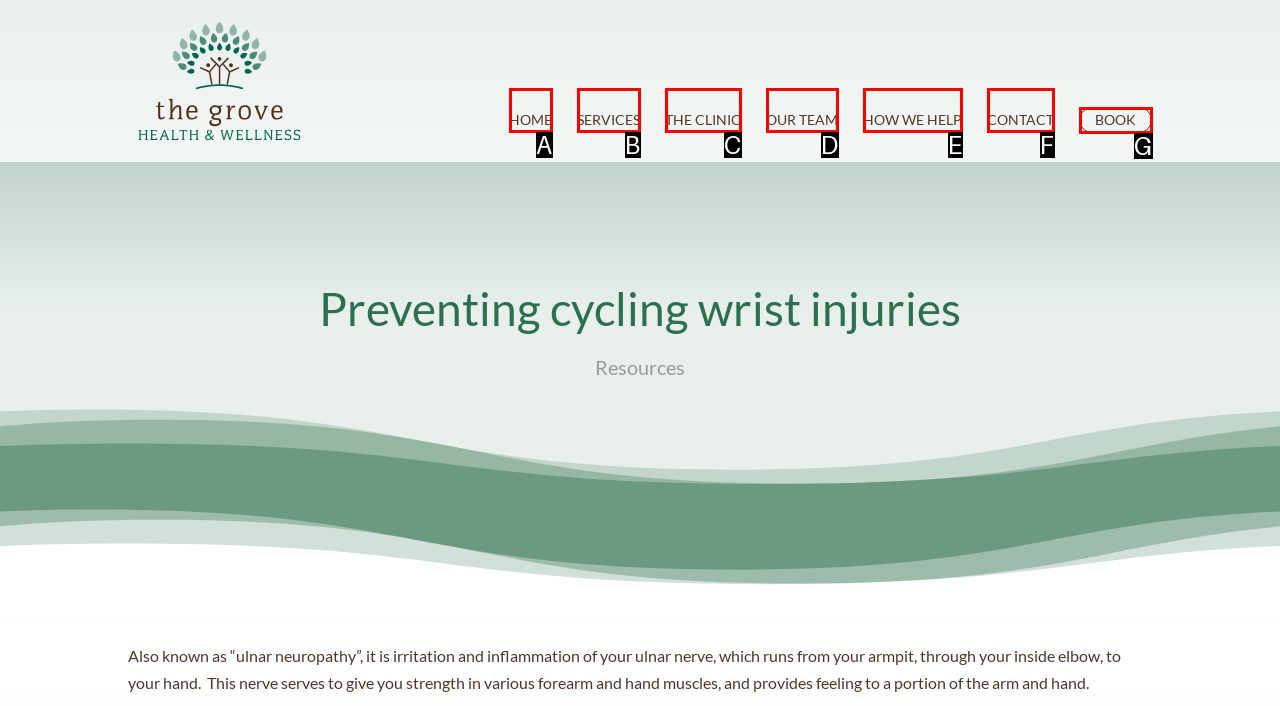What letter corresponds to the UI element described here: The Clinic
Reply with the letter from the options provided.

C